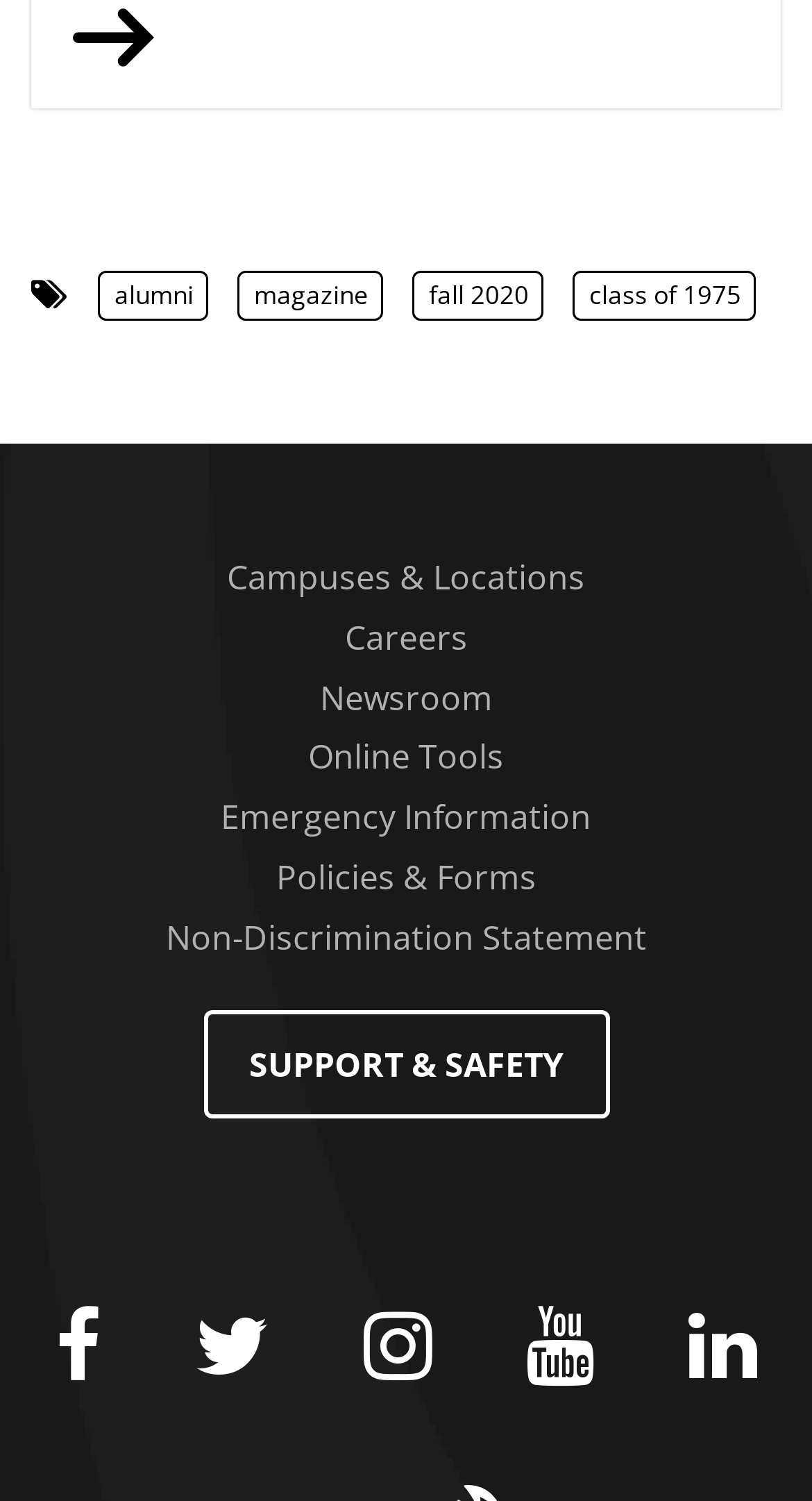Please mark the bounding box coordinates of the area that should be clicked to carry out the instruction: "Visit the alumni page".

[0.141, 0.184, 0.238, 0.212]